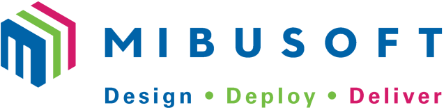Explain the content of the image in detail.

The image features the logo of MibuSoft, a recognized partner in the Microsoft Dynamics ecosystem. The logo showcases the name "MibuSoft" prominently, styled in a clean, modern font that emphasizes professionalism and innovation. Accompanying the name are three colorful bars in shades of blue, green, and pink, symbolizing the company's vibrant approach to technology solutions. Below the logo, the words "Design • Deploy • Deliver" are presented, encapsulating MibuSoft's commitment to providing end-to-end services. This logo represents the company's dedication to being a value-added reseller, enhancing productivity and implementing successful solutions for businesses across North America.